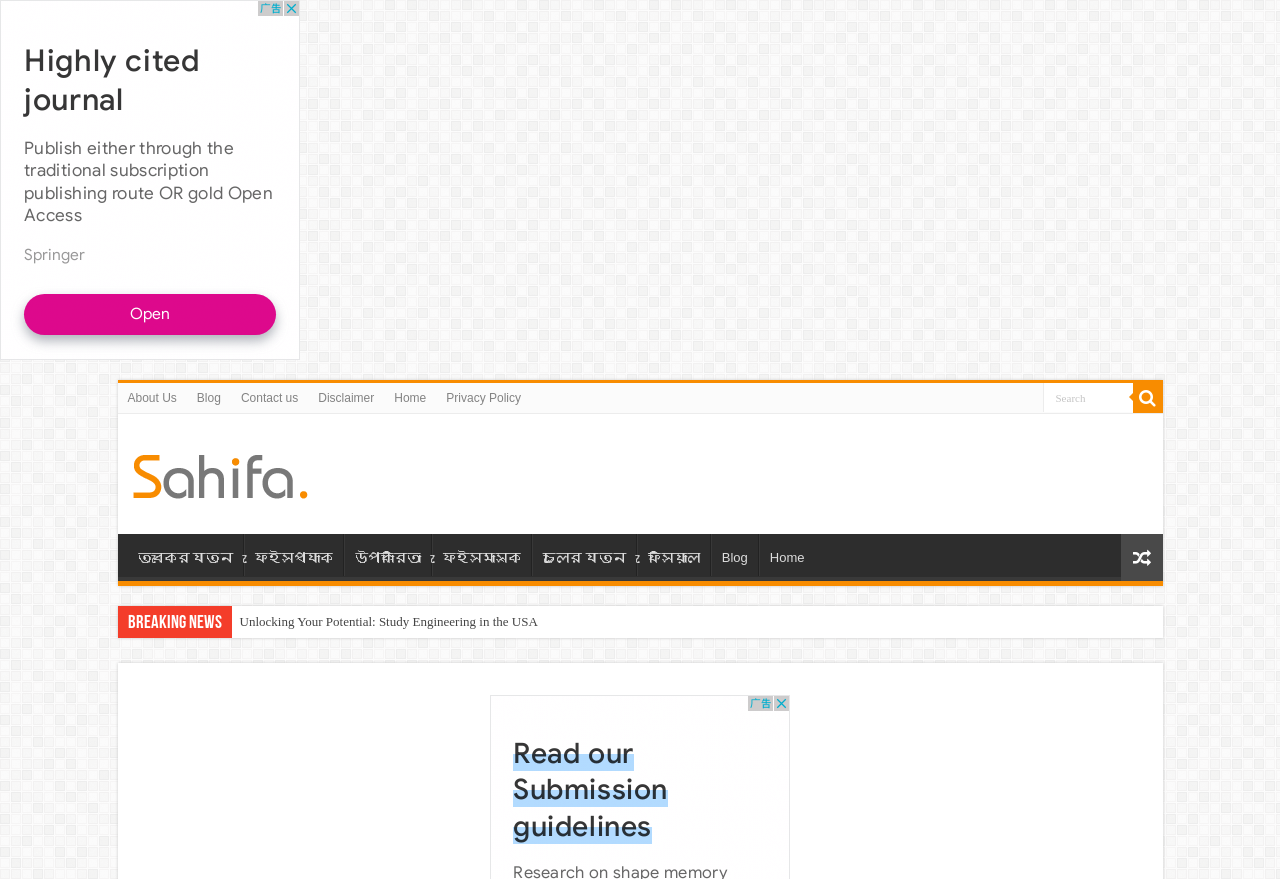What is the purpose of the button with the '' icon?
Answer the question with a single word or phrase by looking at the picture.

To toggle navigation